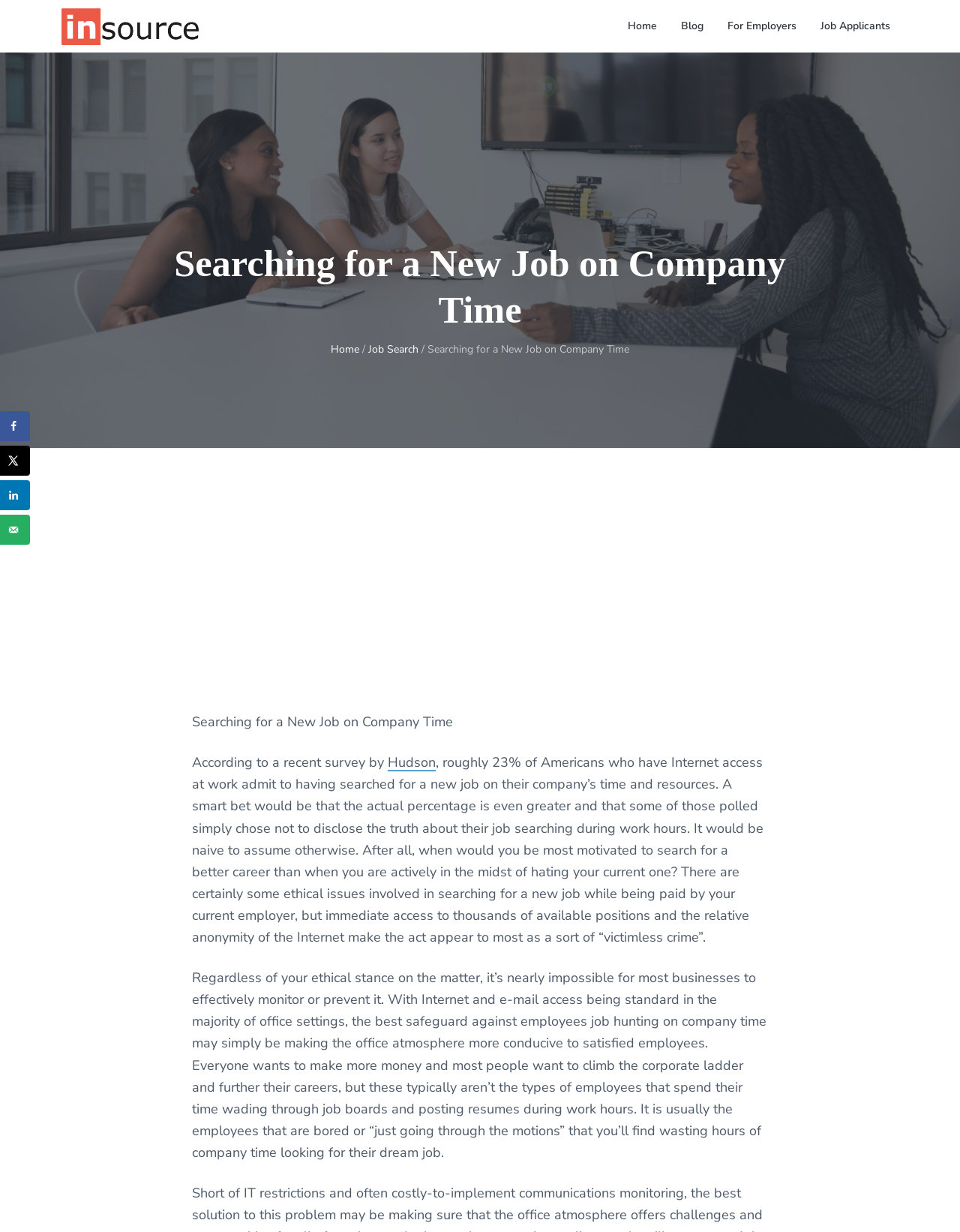Generate the text of the webpage's primary heading.

Searching for a New Job on Company Time